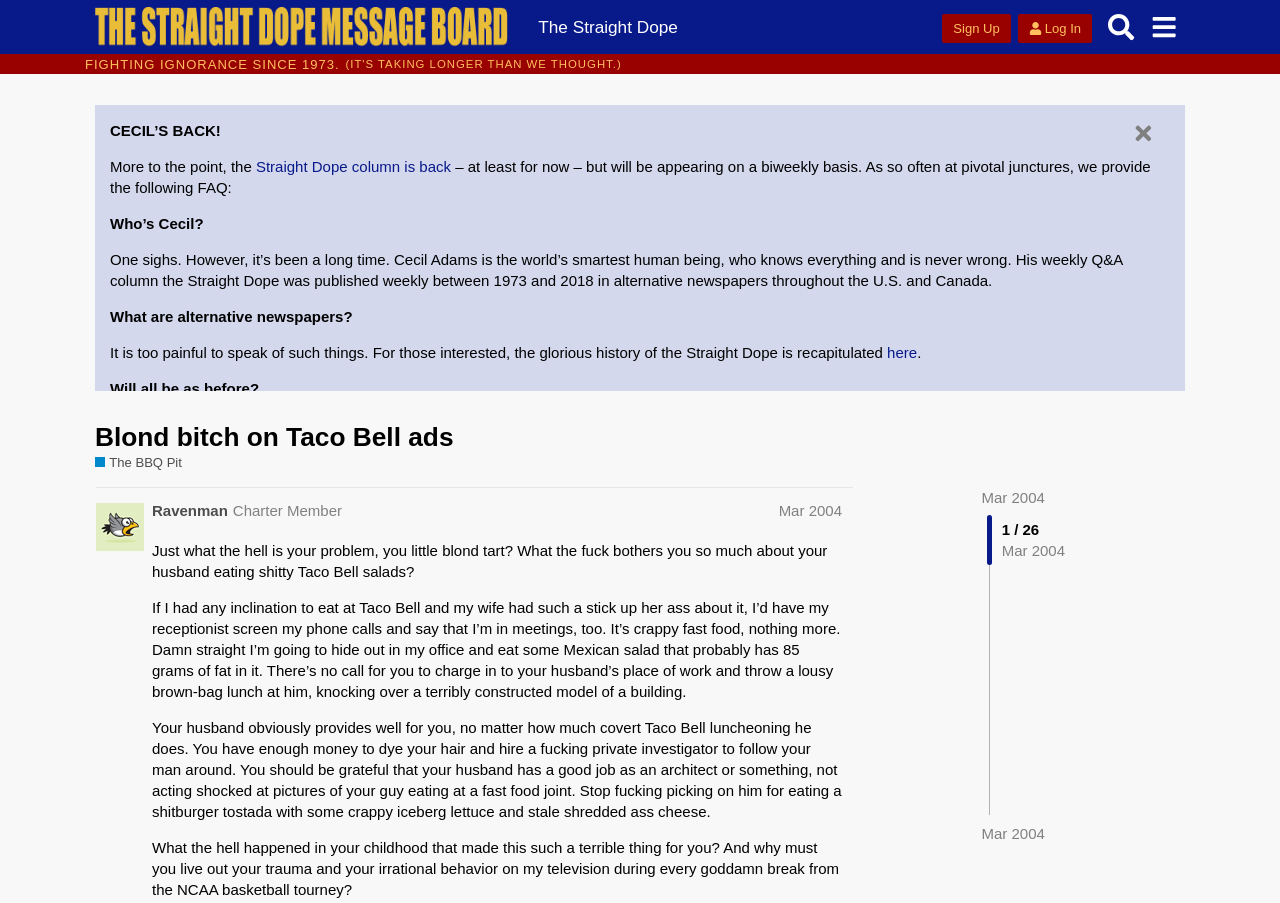Based on the visual content of the image, answer the question thoroughly: What is the name of the message board?

I found the answer by looking at the header section of the webpage, where it says 'Straight Dope Message Board' with a link to the board.